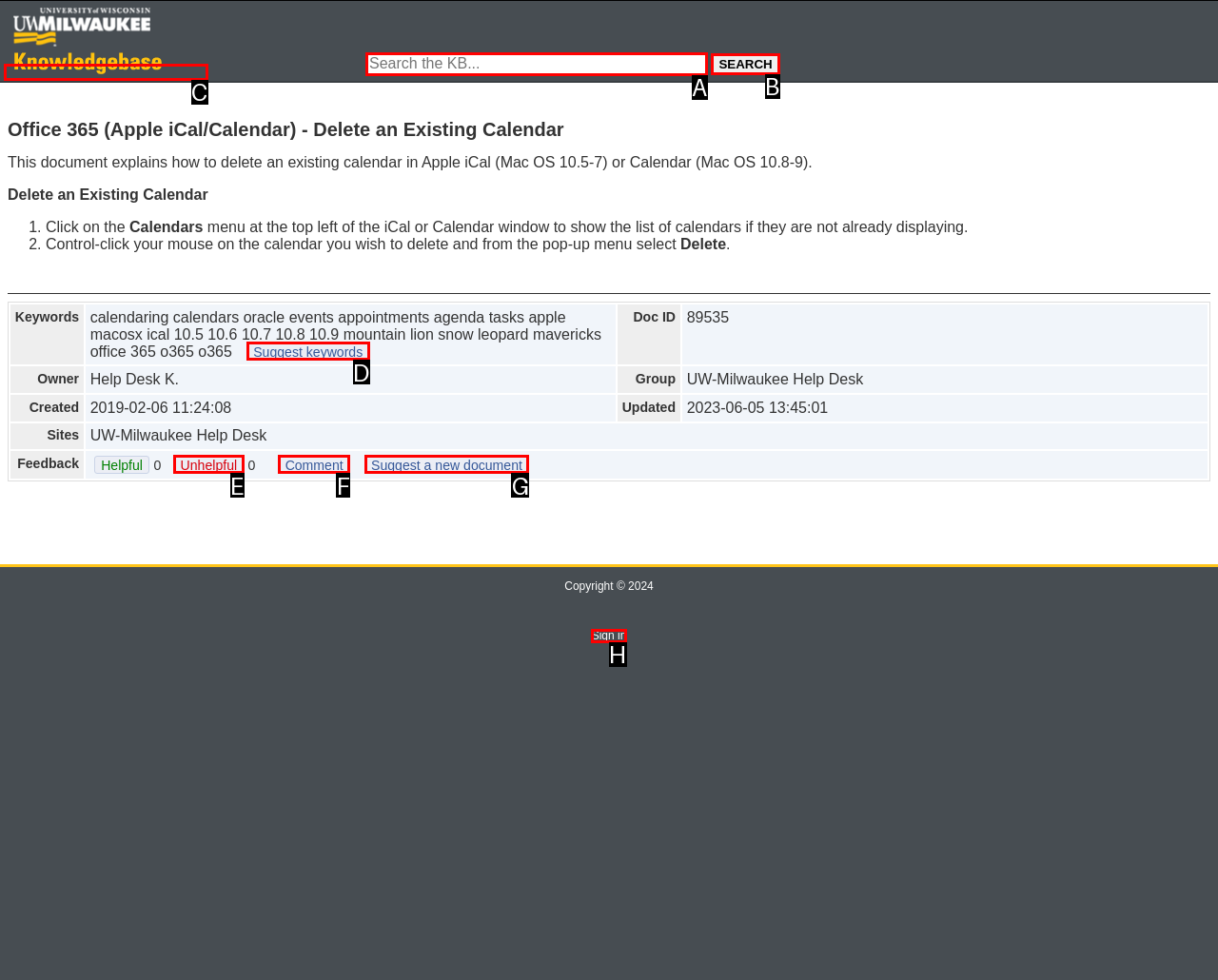Specify which HTML element I should click to complete this instruction: Click on the SEARCH button Answer with the letter of the relevant option.

B